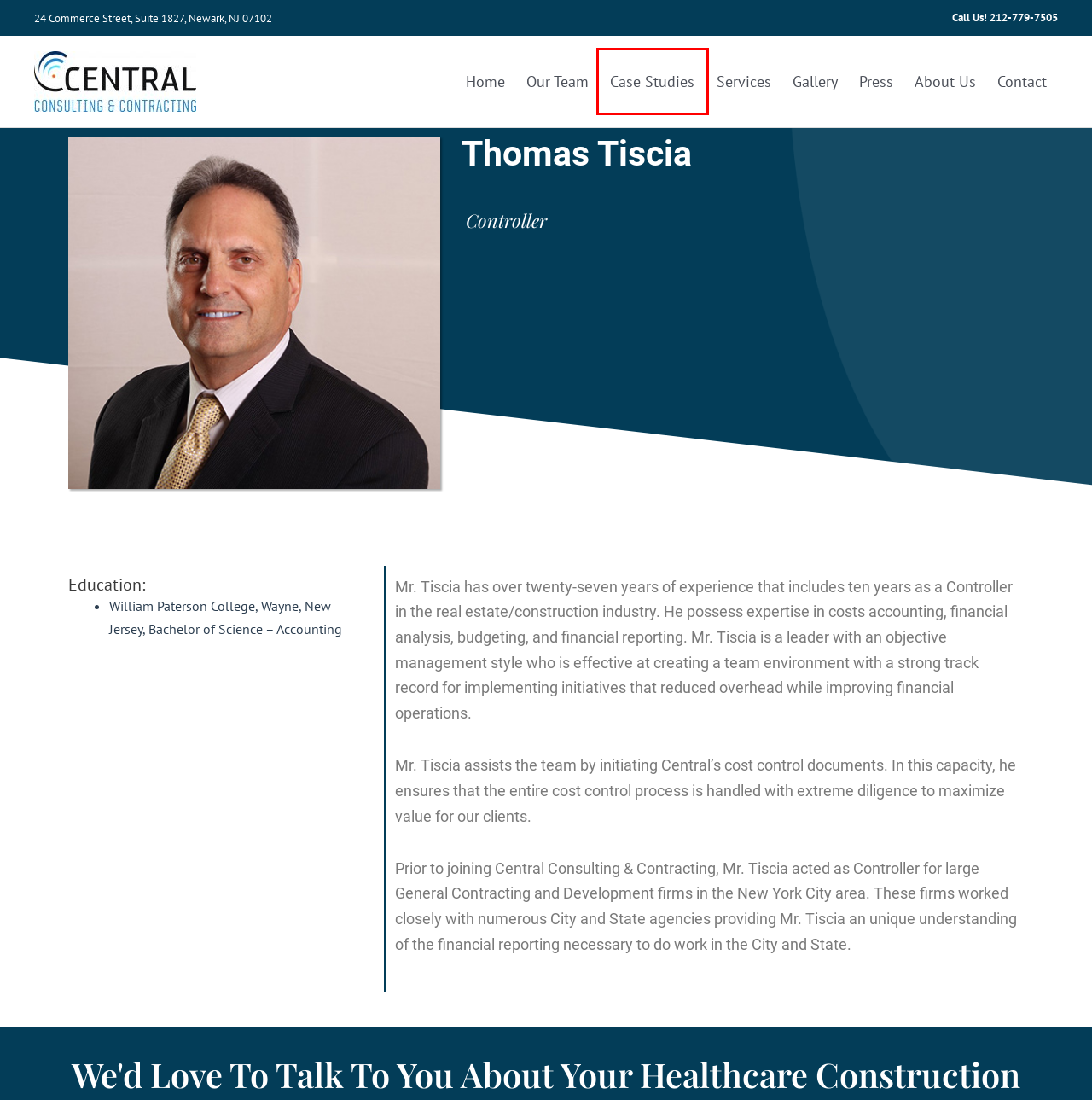You have a screenshot of a webpage with a red bounding box around an element. Identify the webpage description that best fits the new page that appears after clicking the selected element in the red bounding box. Here are the candidates:
A. Contact - Central Consulting & Contracting
B. Services - Central Consulting & Contracting
C. Privacy Policy - Central Consulting & Contracting
D. Home - Central Consulting & Contracting
E. About Us - Central Consulting & Contracting
F. Our Team - Central Consulting & Contracting
G. Press Releases - Central Consulting & Contracting
H. Case Studies - Central Consulting & Contracting

H